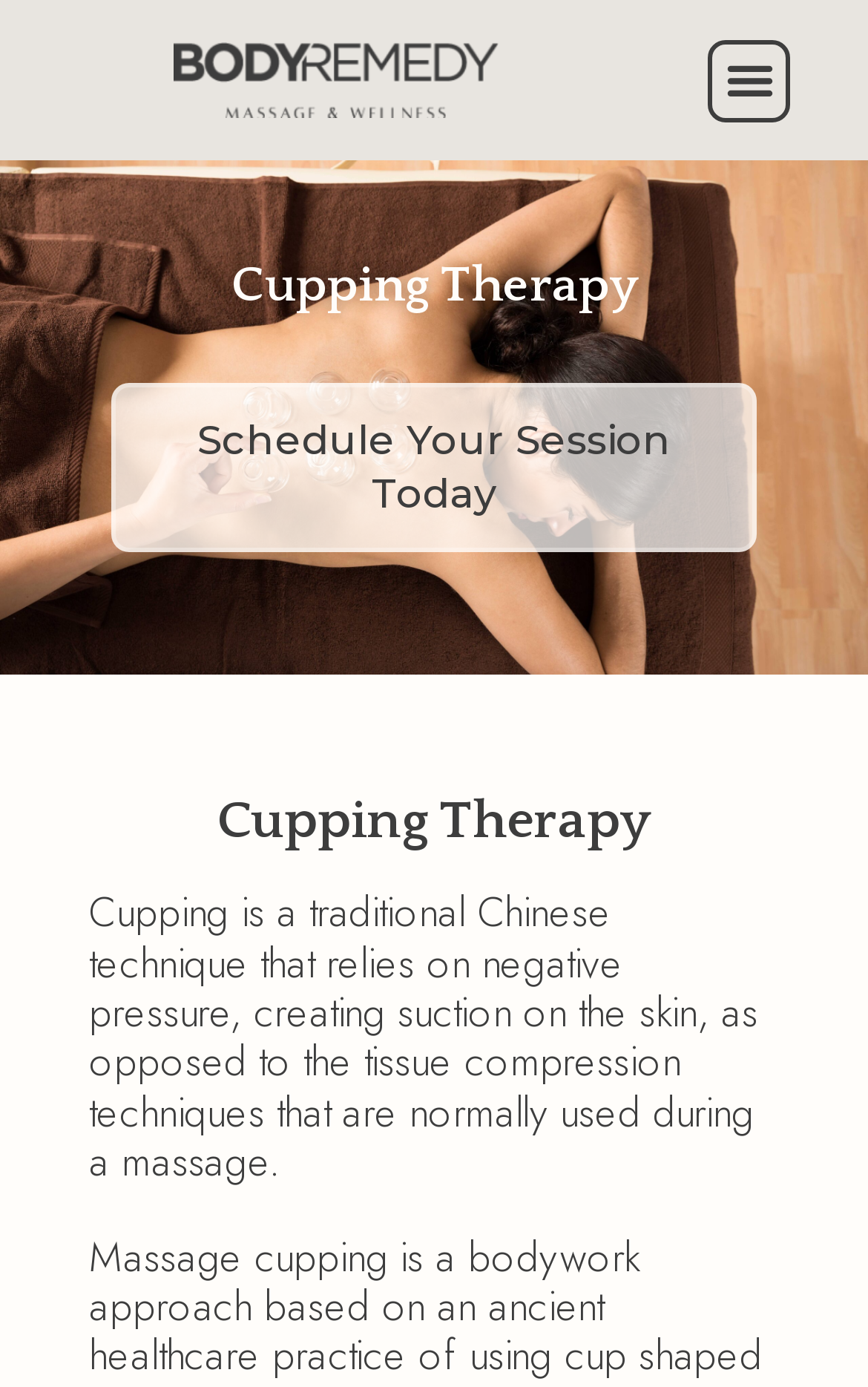What is the purpose of the button on the top right corner?
From the image, provide a succinct answer in one word or a short phrase.

Menu Toggle